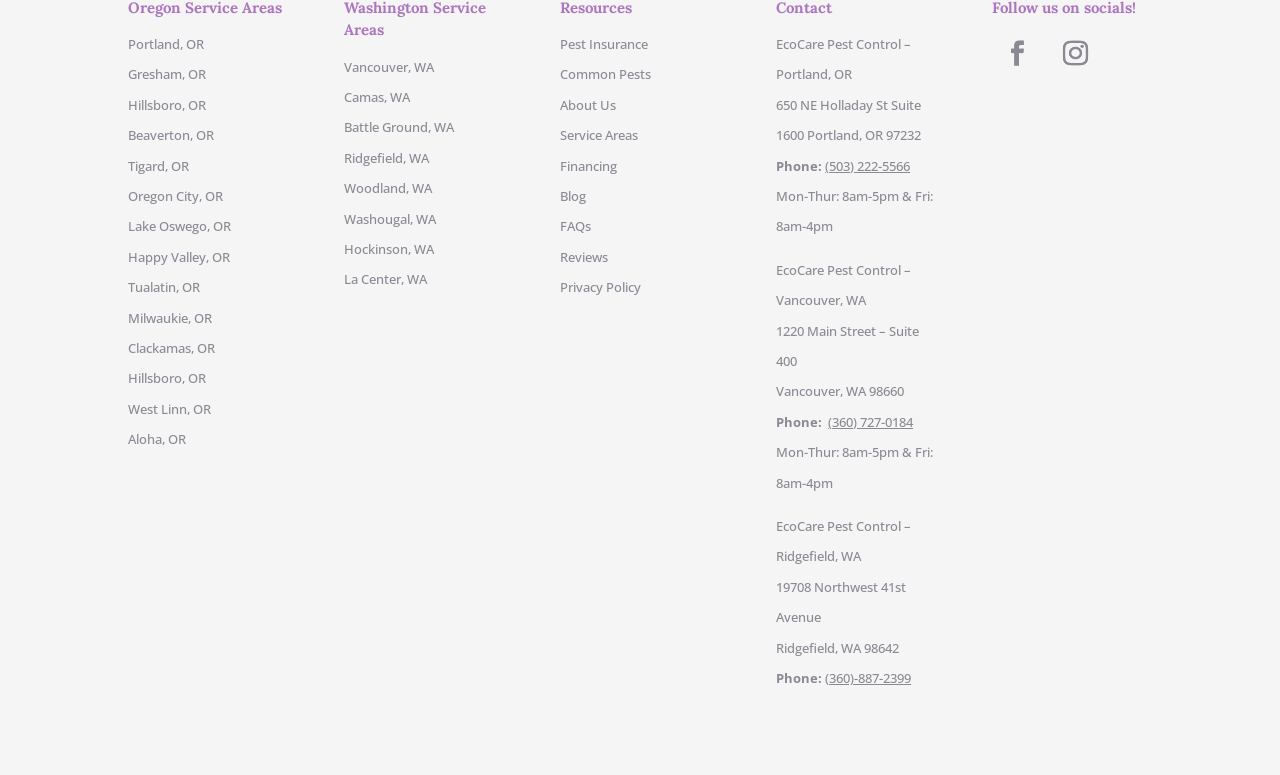Answer the question below using just one word or a short phrase: 
What are the business hours of the company?

Mon-Thur: 8am-5pm & Fri: 8am-4pm